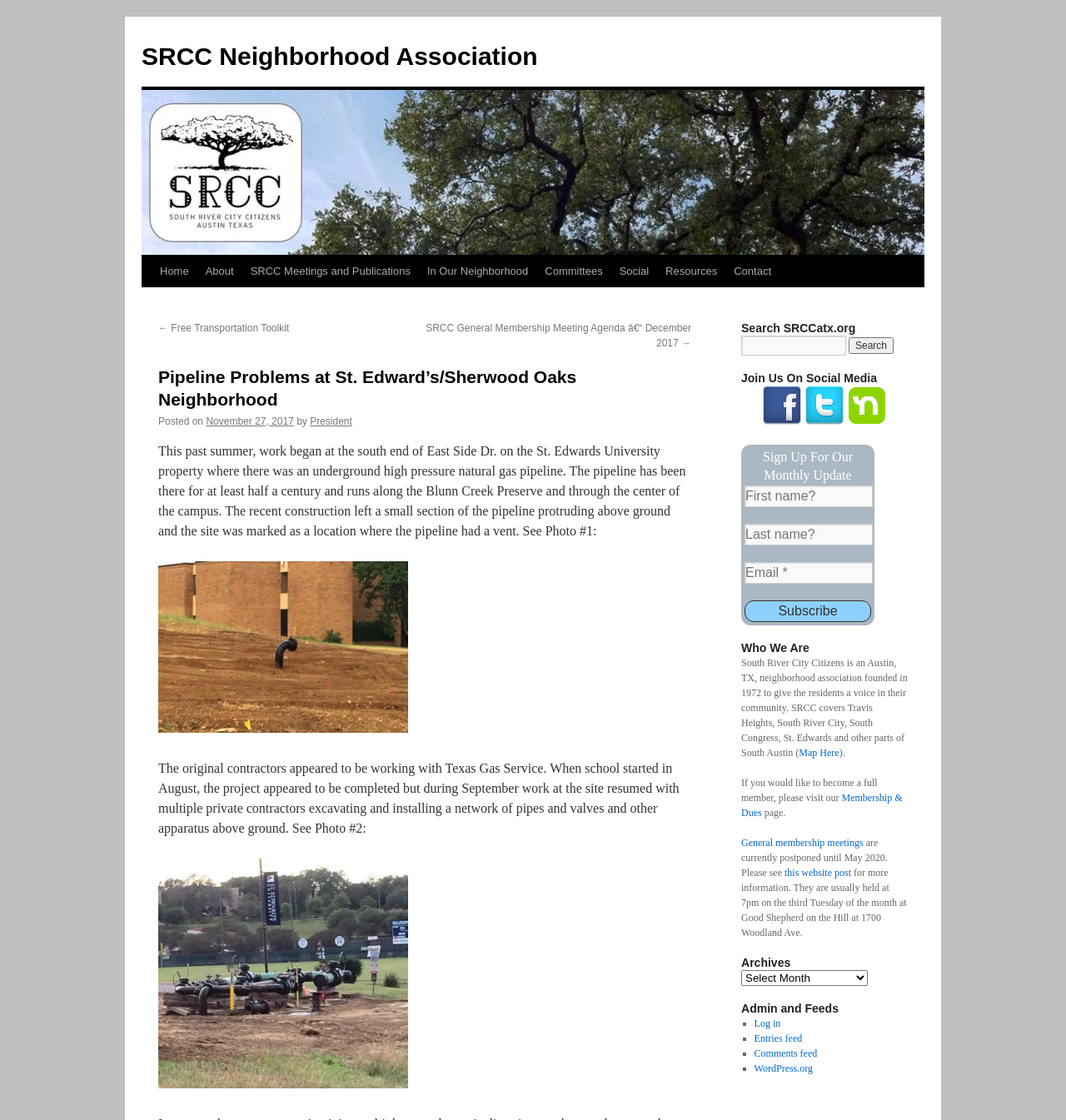What is the purpose of the search bar?
Provide an in-depth and detailed answer to the question.

The purpose of the search bar can be found in the heading 'Search SRCCatx.org', which suggests that the search bar is used to search the SRCCatx.org website.